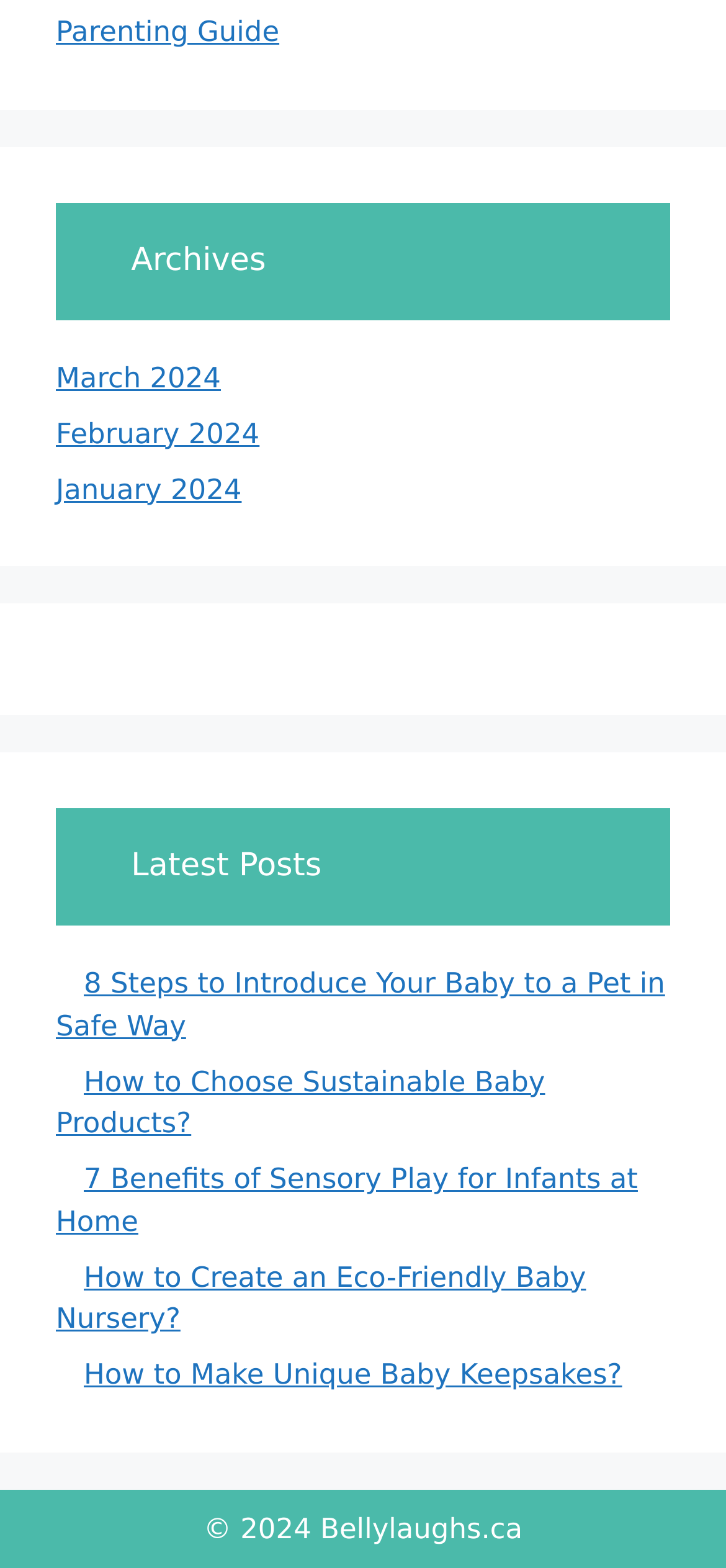Predict the bounding box coordinates of the area that should be clicked to accomplish the following instruction: "Go to the home page". The bounding box coordinates should consist of four float numbers between 0 and 1, i.e., [left, top, right, bottom].

None